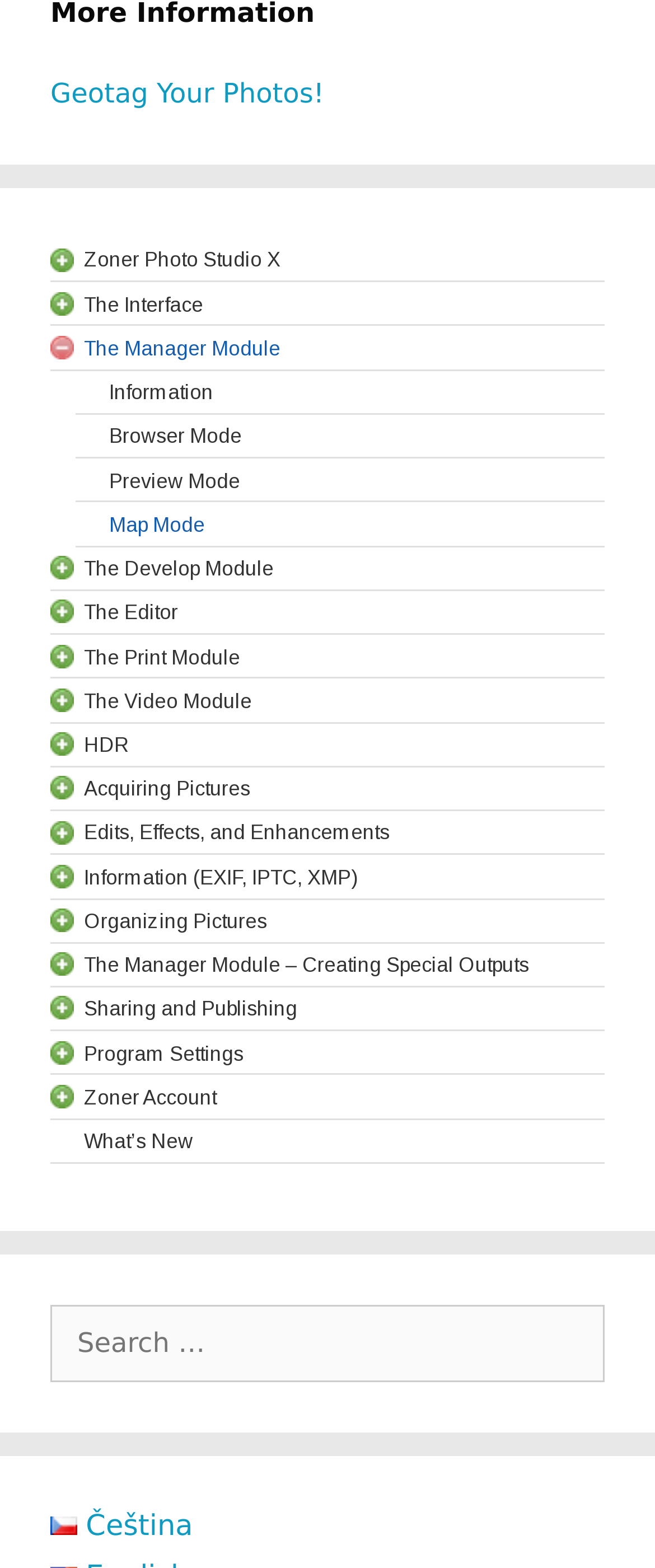Determine the bounding box coordinates for the region that must be clicked to execute the following instruction: "Click on 'Geotag Your Photos!' link".

[0.077, 0.049, 0.495, 0.07]